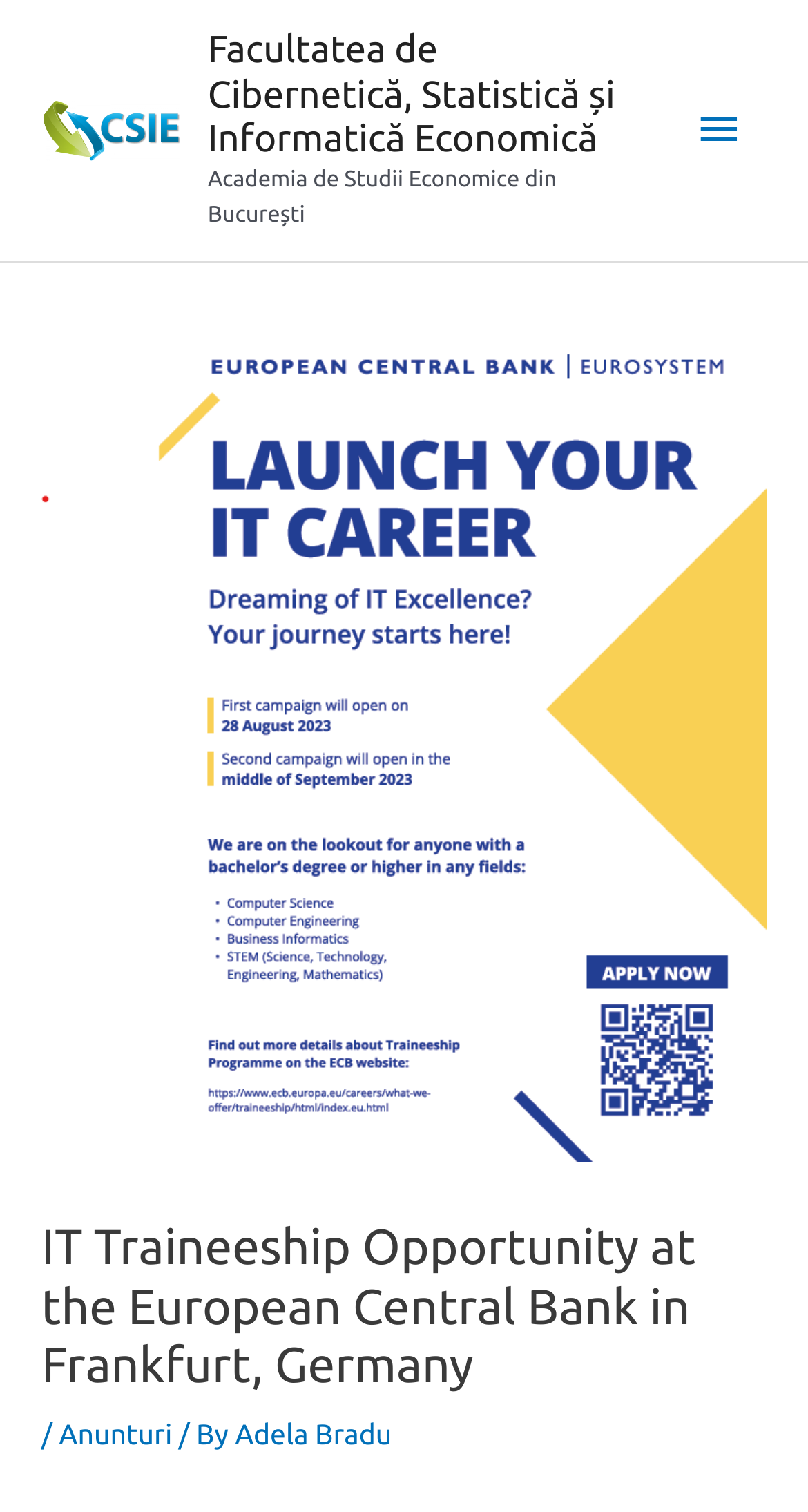Who posted the announcement?
Examine the image and give a concise answer in one word or a short phrase.

Adela Bradu